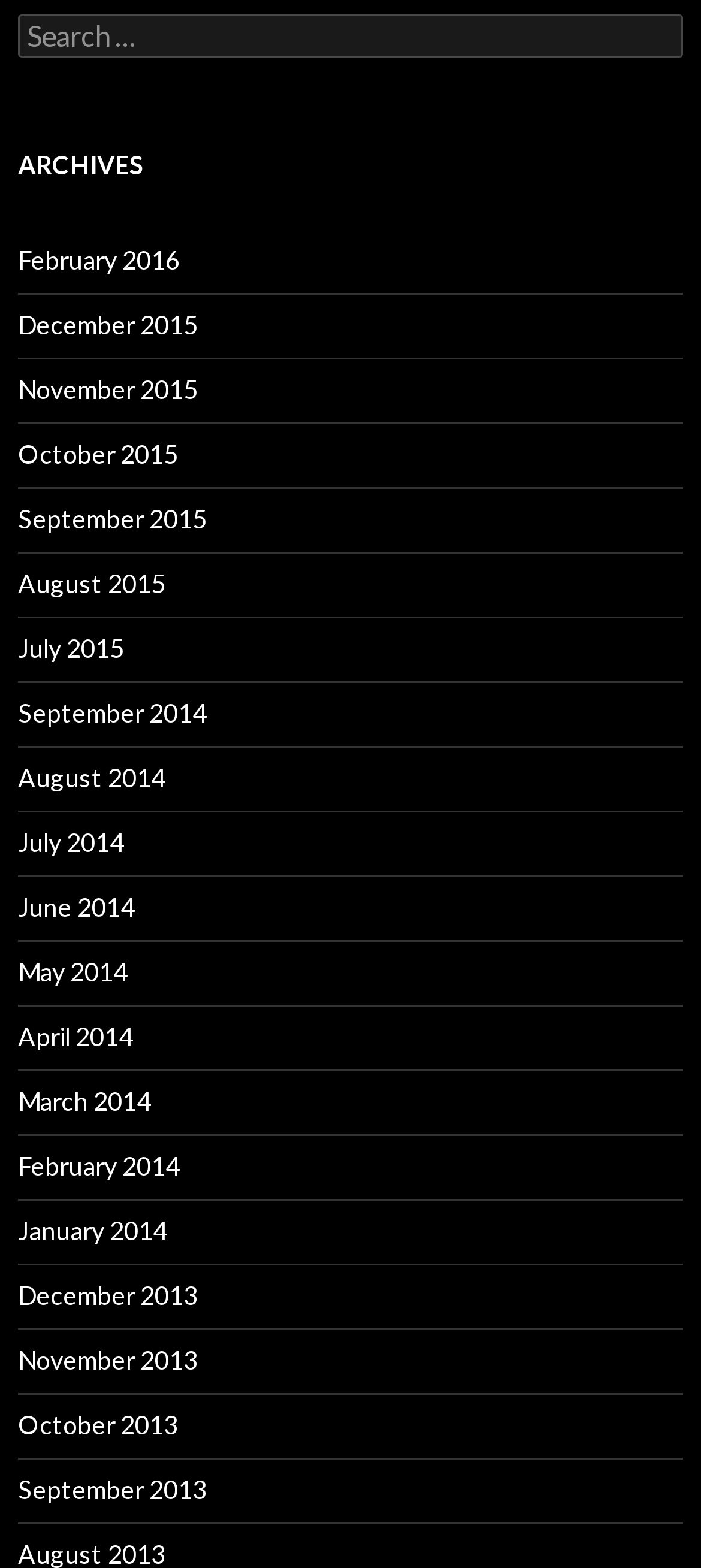How many months are listed in the archives?
Use the image to answer the question with a single word or phrase.

24